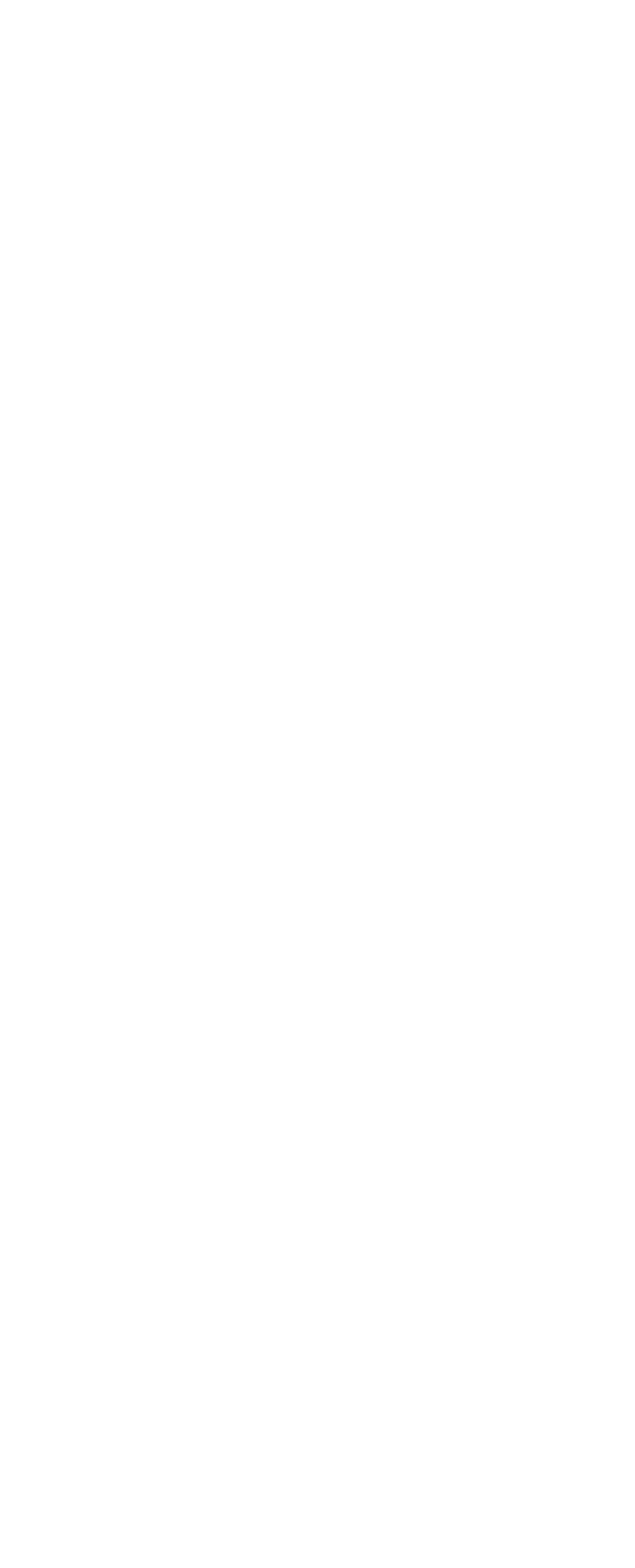What is the position of Cristhina Alcívar?
Please ensure your answer is as detailed and informative as possible.

I found the heading 'Cristhina Alcívar flag Business Development Manager' which indicates that Cristhina Alcívar is a Business Development Manager.